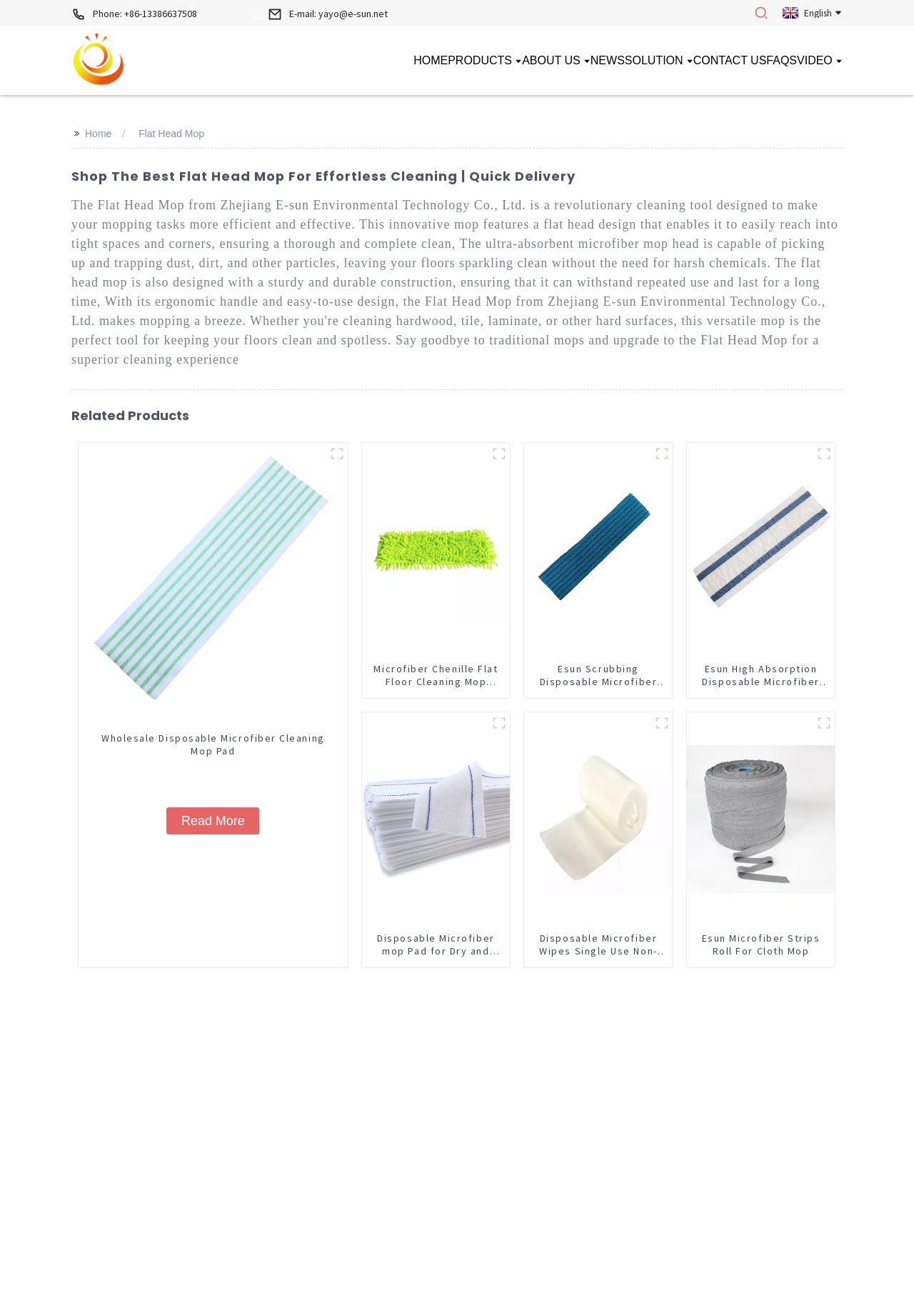Identify and provide the bounding box for the element described by: "Home".

[0.452, 0.034, 0.49, 0.058]